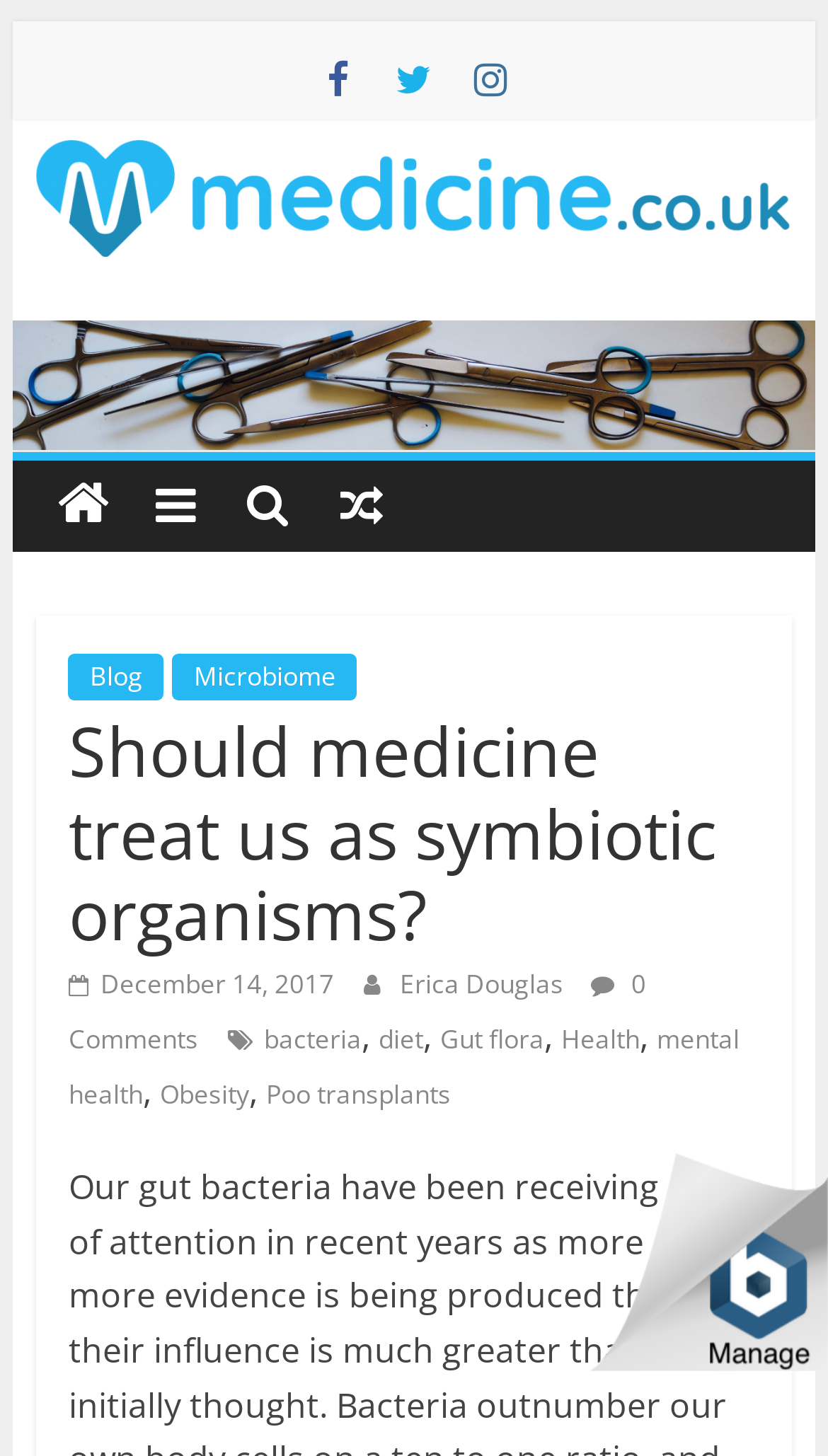Locate the bounding box coordinates of the clickable region to complete the following instruction: "Read the article 'Should medicine treat us as symbiotic organisms?'."

[0.083, 0.481, 0.917, 0.657]